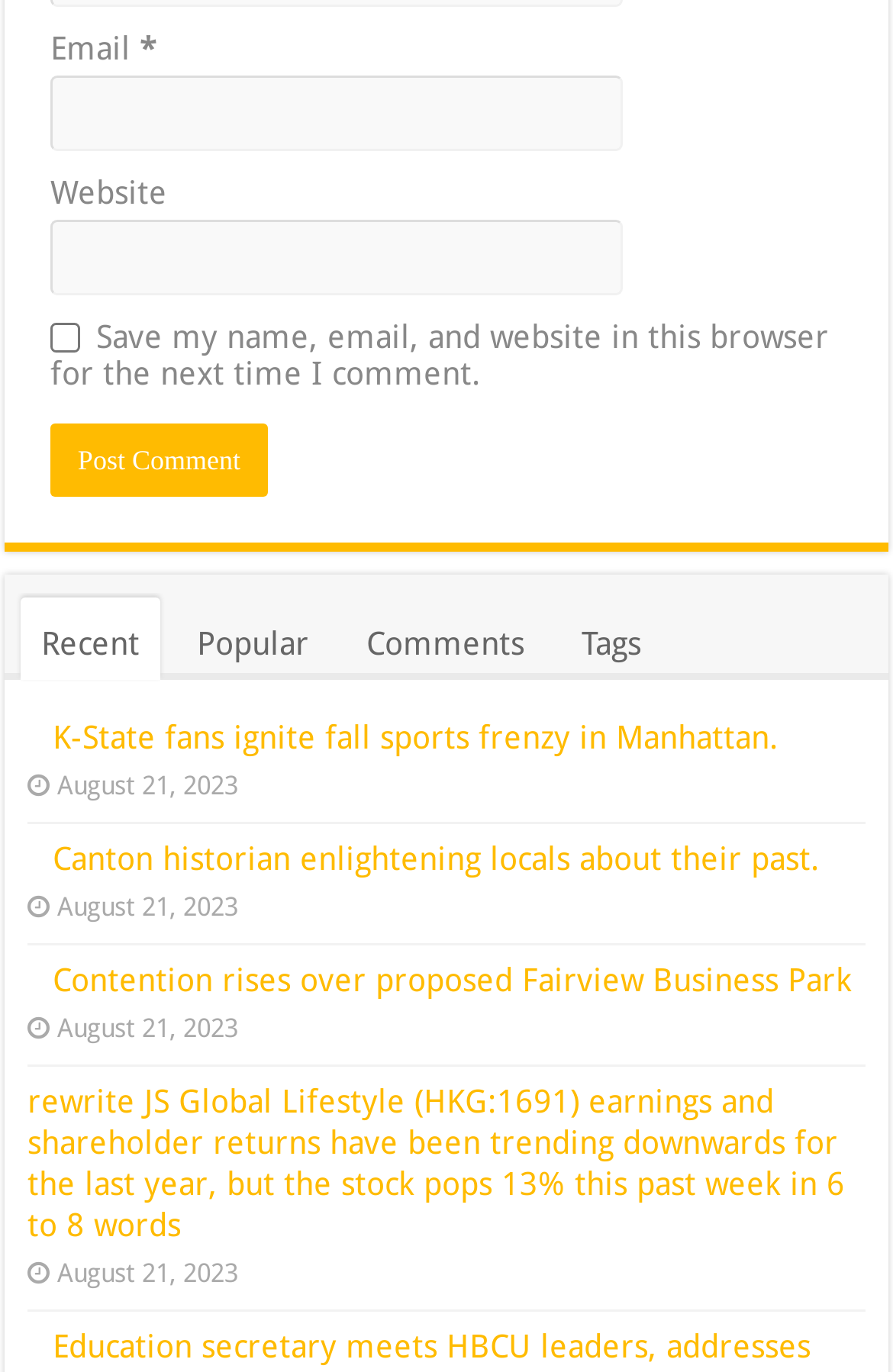Identify the bounding box coordinates of the region that should be clicked to execute the following instruction: "Enter email address".

[0.056, 0.055, 0.697, 0.11]